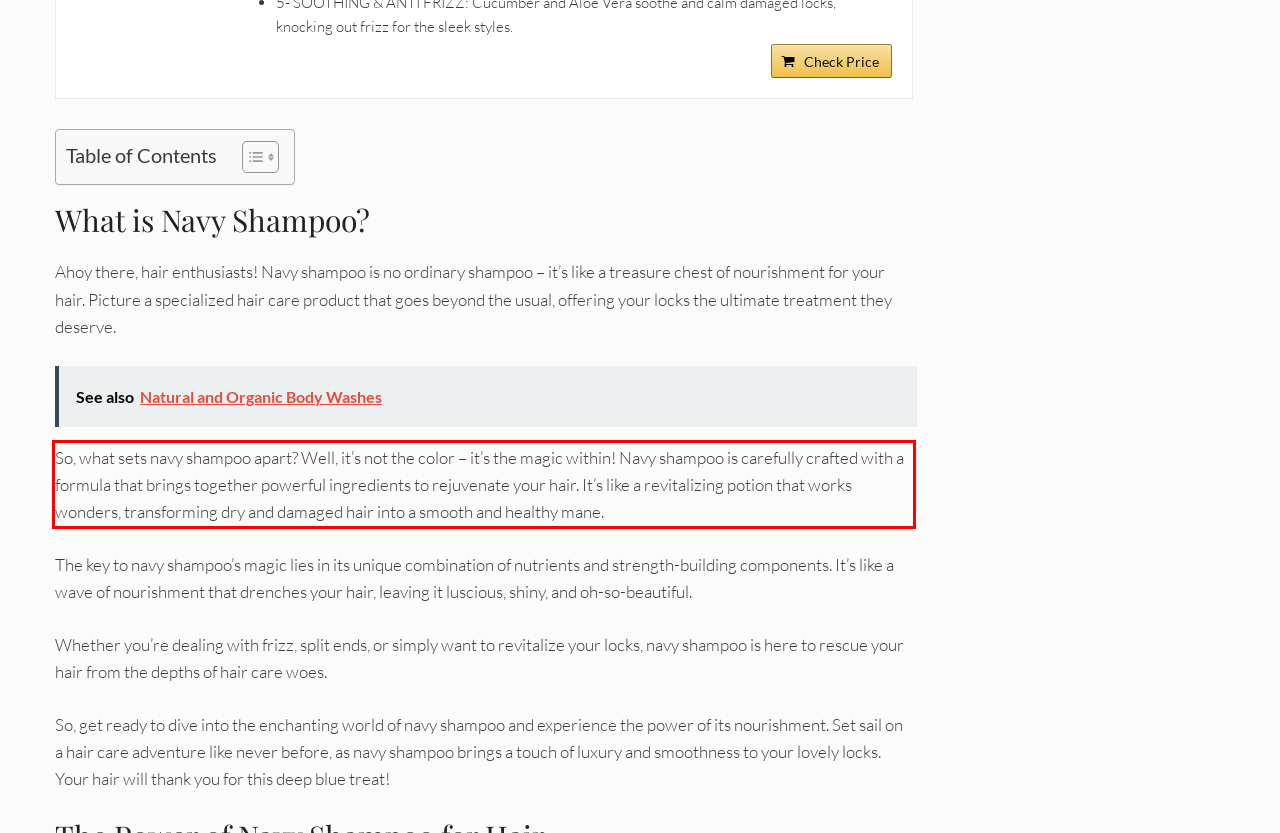Examine the webpage screenshot and use OCR to obtain the text inside the red bounding box.

So, what sets navy shampoo apart? Well, it’s not the color – it’s the magic within! Navy shampoo is carefully crafted with a formula that brings together powerful ingredients to rejuvenate your hair. It’s like a revitalizing potion that works wonders, transforming dry and damaged hair into a smooth and healthy mane.